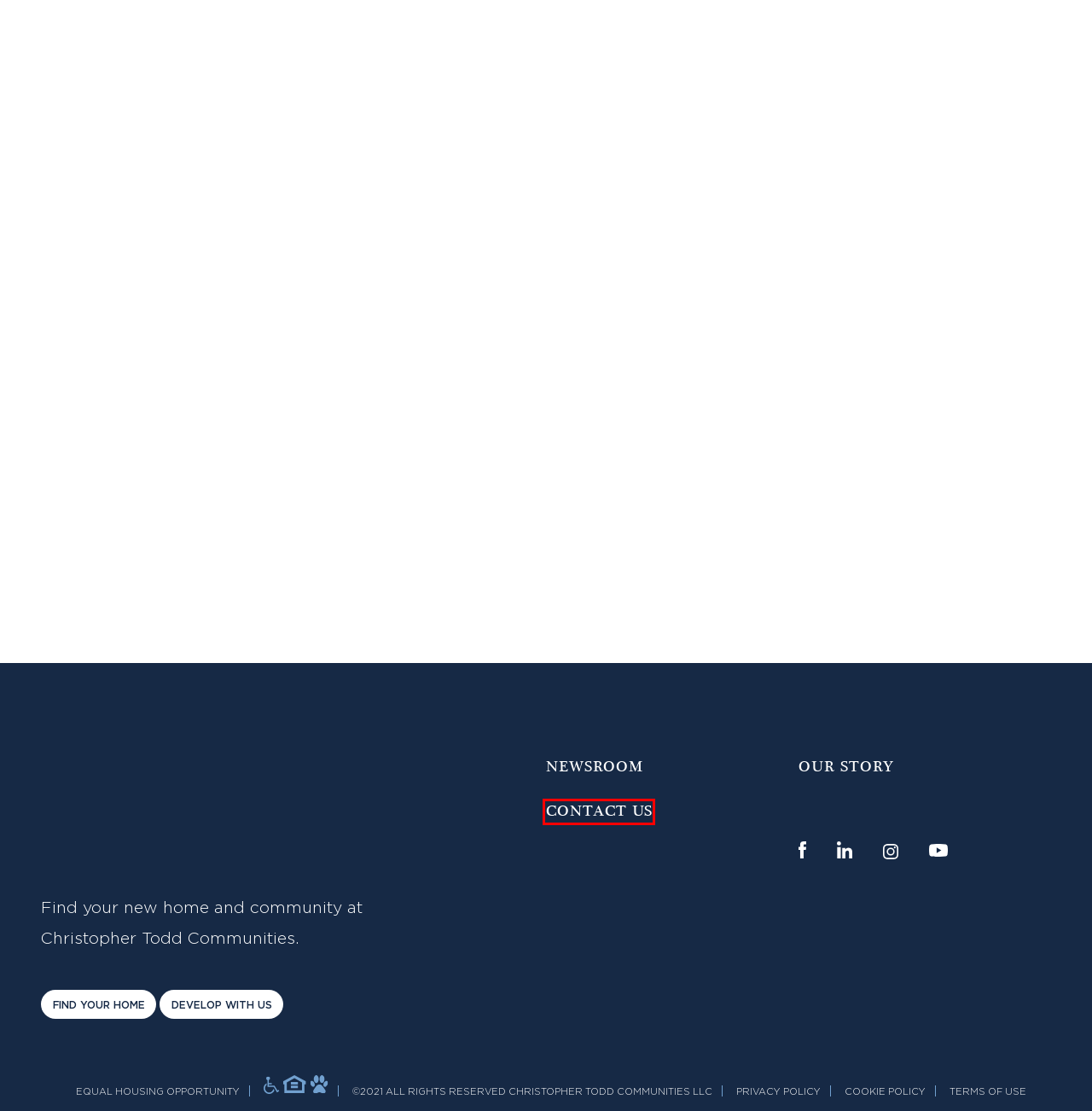You see a screenshot of a webpage with a red bounding box surrounding an element. Pick the webpage description that most accurately represents the new webpage after interacting with the element in the red bounding box. The options are:
A. Why Us - Christopher Todd Communities
B. Our Story | Build-To-Rent | Christopher Todd Communities
C. Contact us - Christopher Todd Communities
D. Gallery | Luxury Home Communities | Christopher Todd Communities
E. Privacy Policy - Agency Fifty3
F. Lifestyle | Single-Family Rentals | Christopher Todd Communities
G. Press Releases | Build-To-Rent | Christopher Todd Communities
H. Find Your Home | Single-Family Rentals | Christopher Todd Communities

C